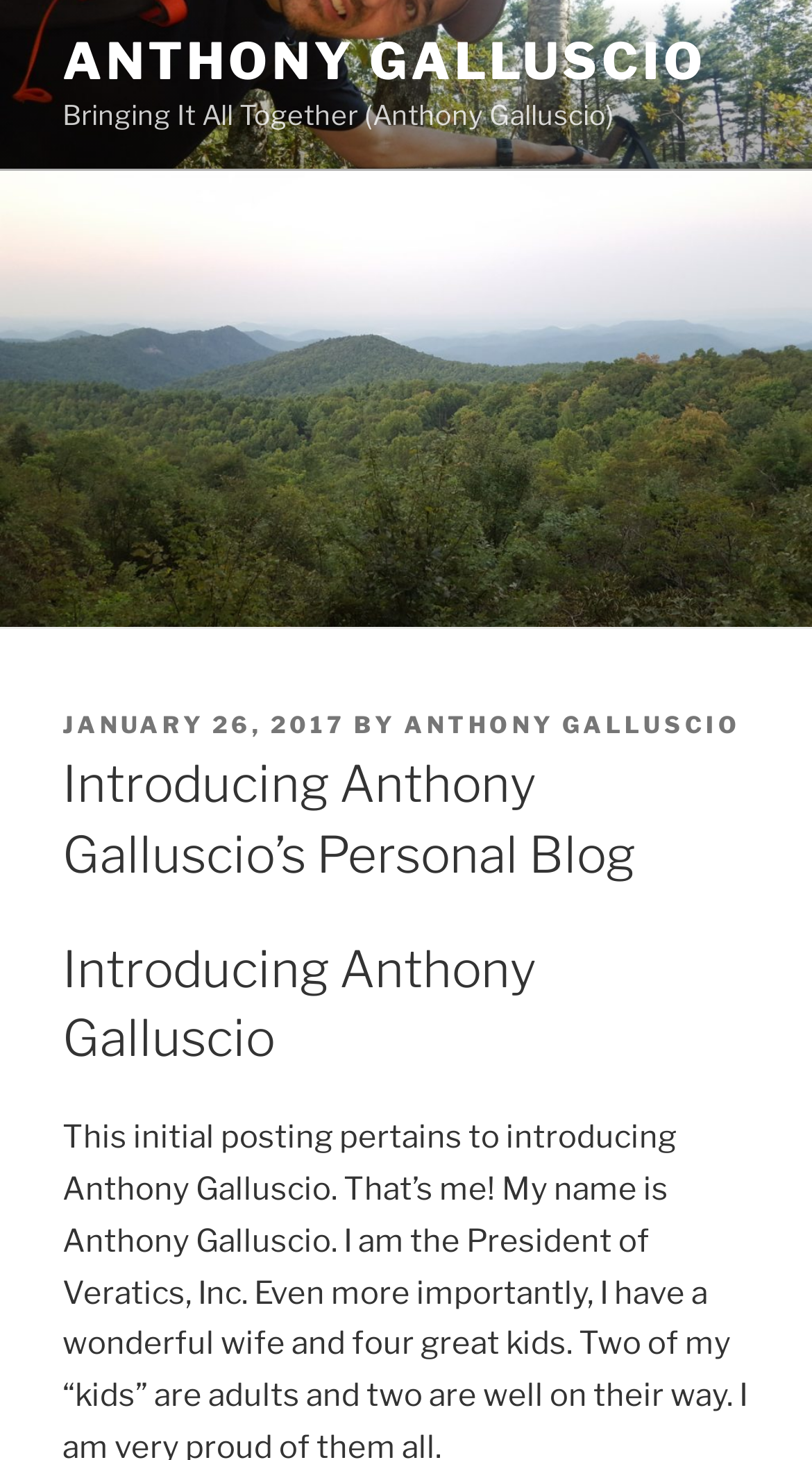What is the date of the blog post?
Based on the image content, provide your answer in one word or a short phrase.

January 26, 2017